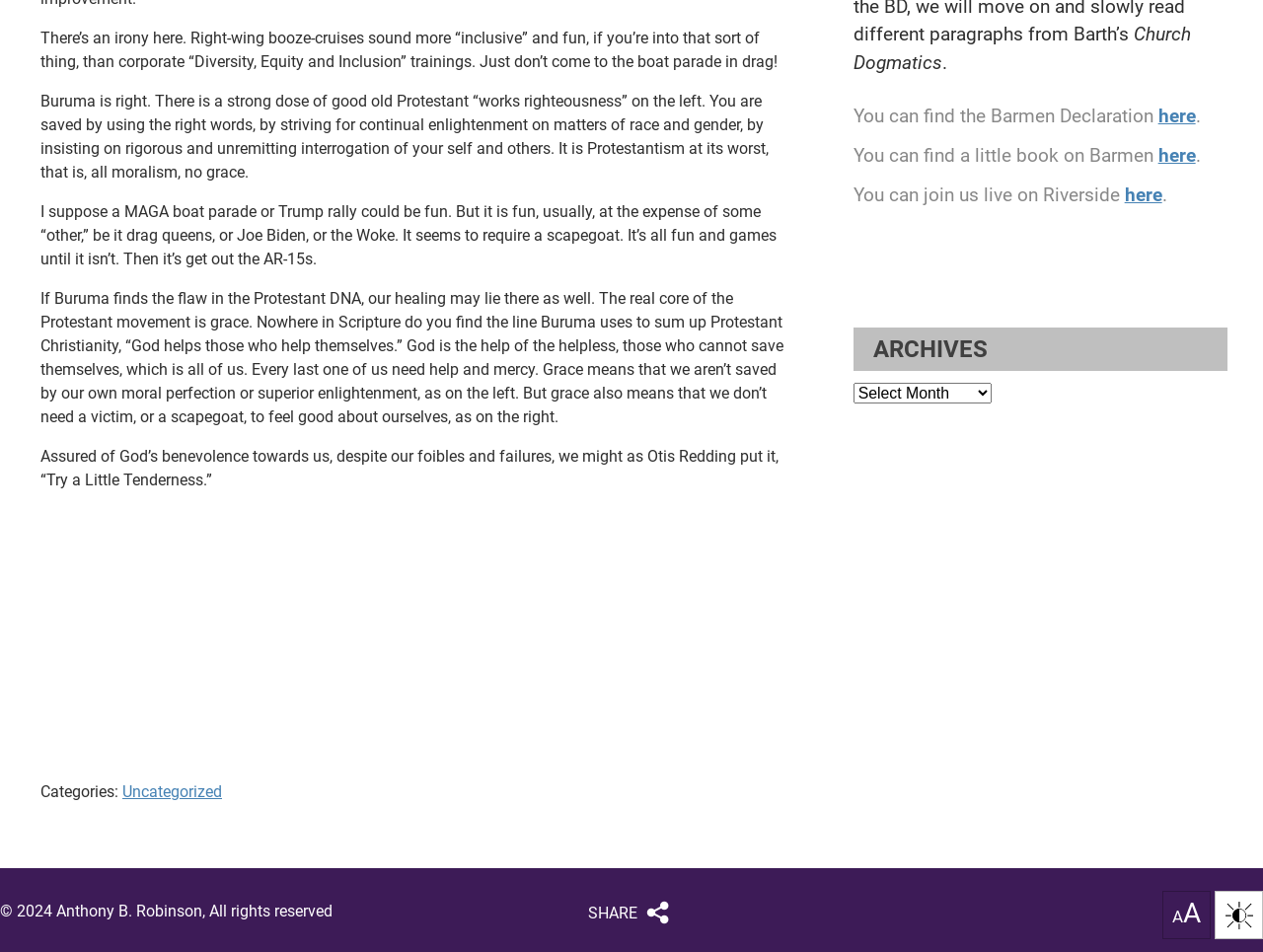Please find the bounding box coordinates of the section that needs to be clicked to achieve this instruction: "Click the 'Uncategorized' link".

[0.097, 0.822, 0.176, 0.841]